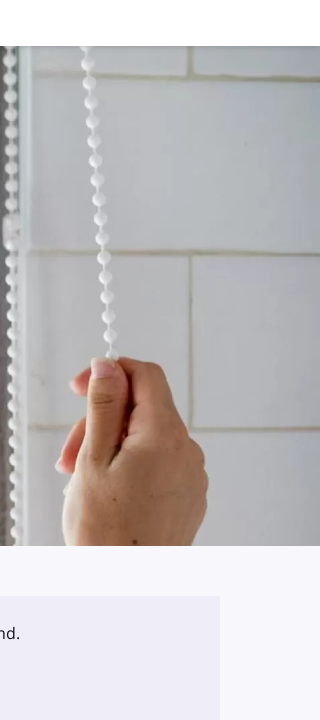Refer to the screenshot and answer the following question in detail:
What is the purpose of the pull cord?

The pull cord is being held by the individual in preparation to adjust the Venetian blinds, which suggests that the cord is used to control the opening and closing of the blinds, allowing the individual to manage the amount of light and privacy in the indoor space.